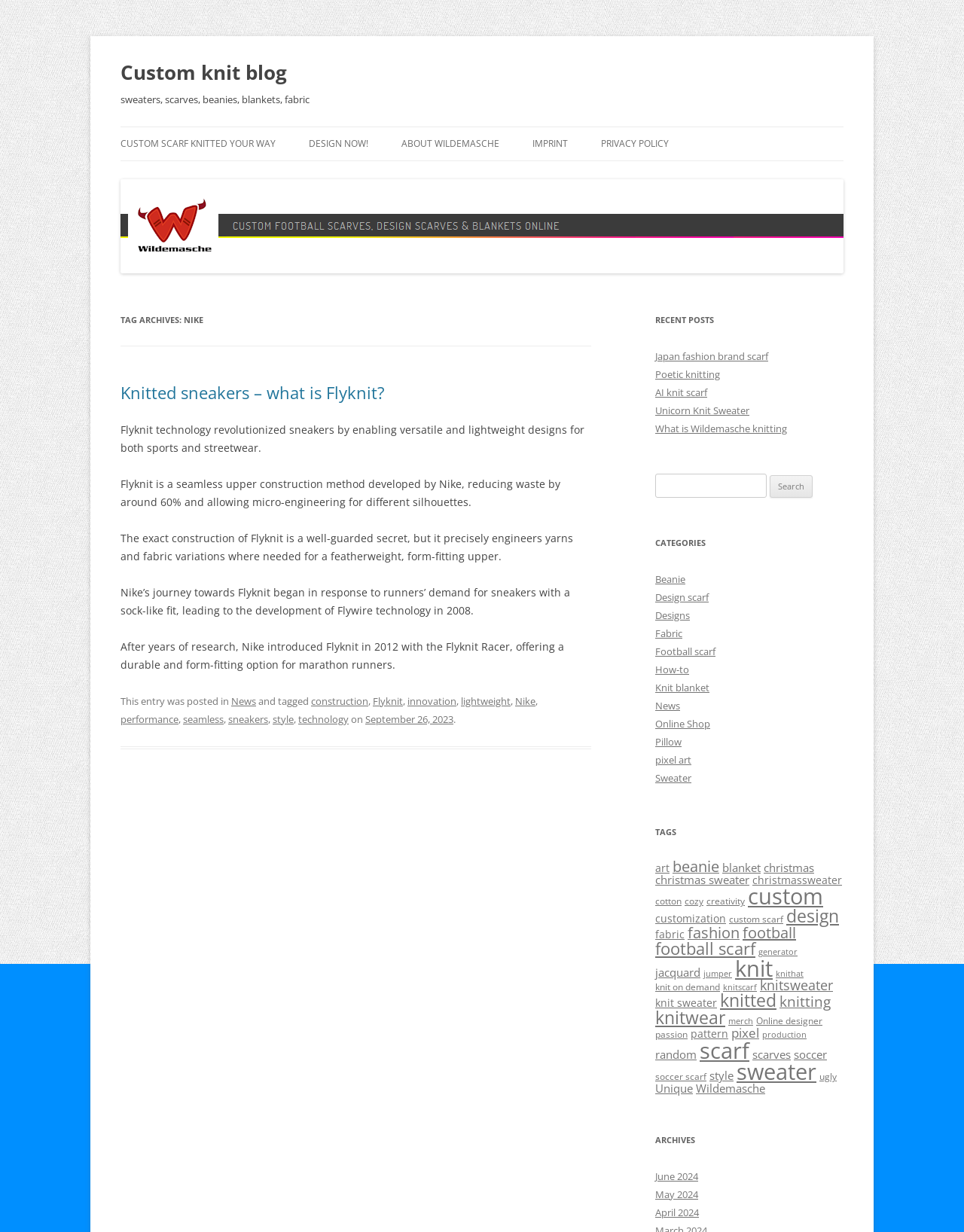What is the main topic of this blog?
Examine the webpage screenshot and provide an in-depth answer to the question.

Based on the webpage content, I can see that the blog is discussing various topics related to knitting, such as Flyknit technology, knit blankets, and knit sweaters. The presence of links like 'CUSTOM SCARF KNITTED YOUR WAY' and 'DESIGN NOW!' also suggests that the blog is focused on knitting.